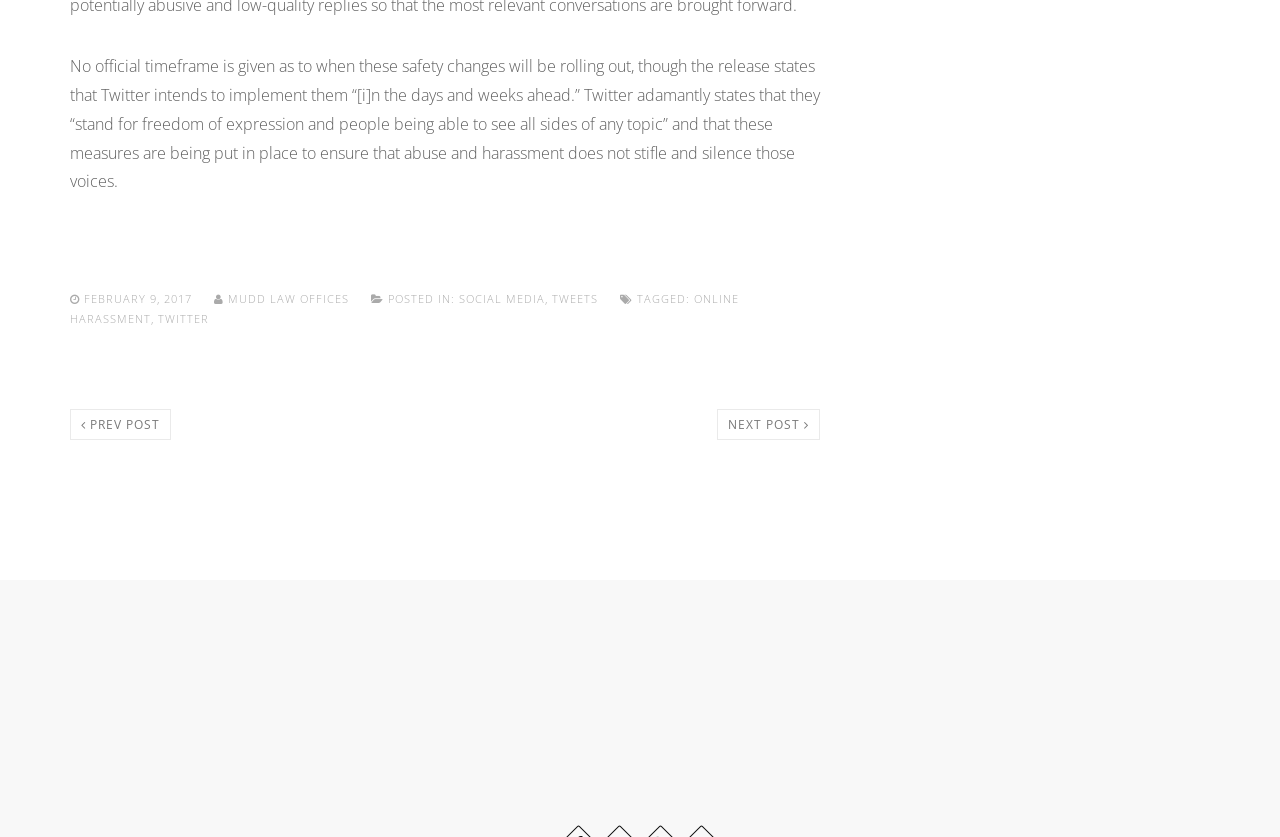Respond to the question with just a single word or phrase: 
How can I navigate to the previous post?

Click on PREV POST